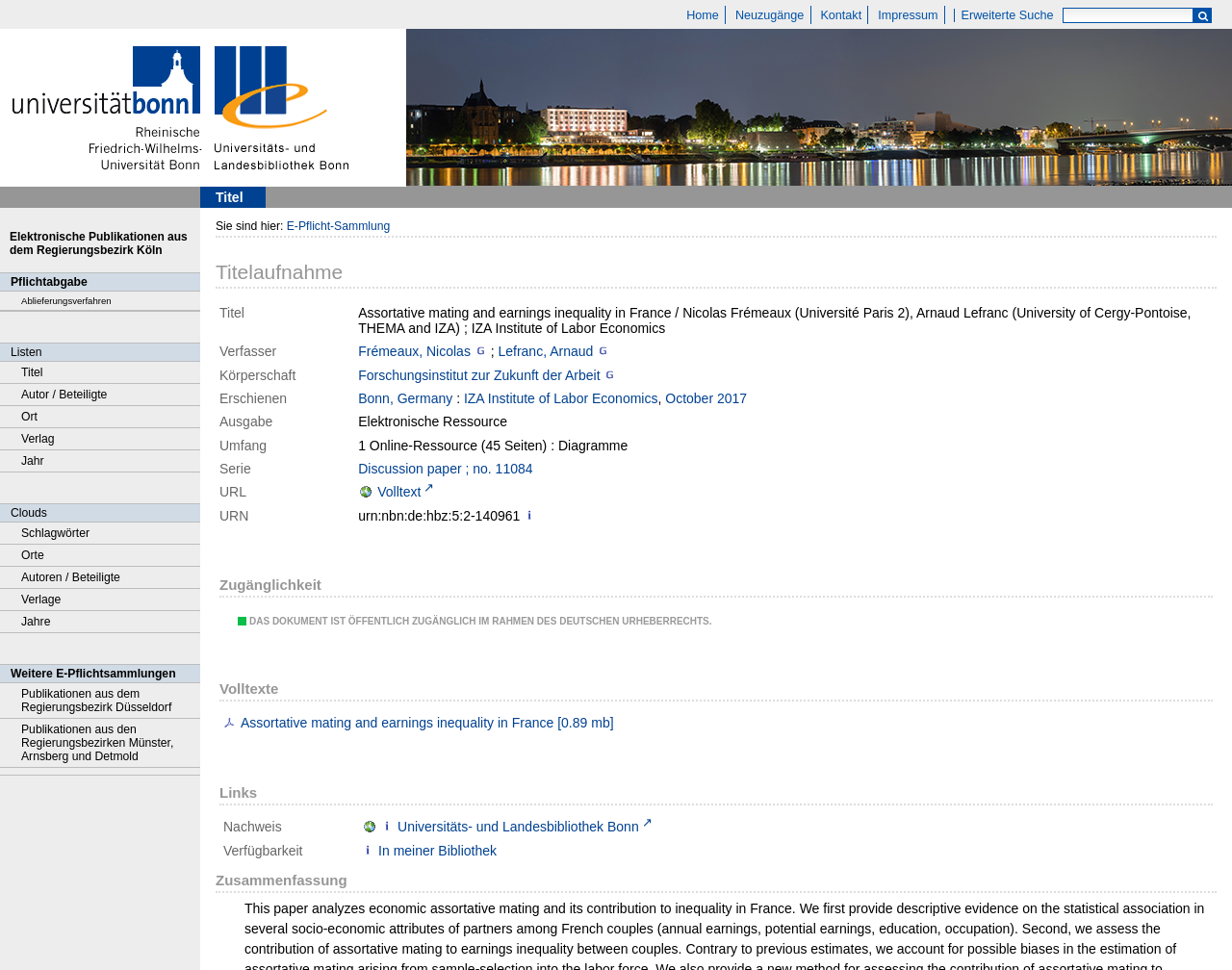What is the publication date of the document?
Kindly answer the question with as much detail as you can.

I found the publication date of the document by looking at the section where the publication details are listed, which is under the 'Erschienen' heading. The publication date is October 2017.